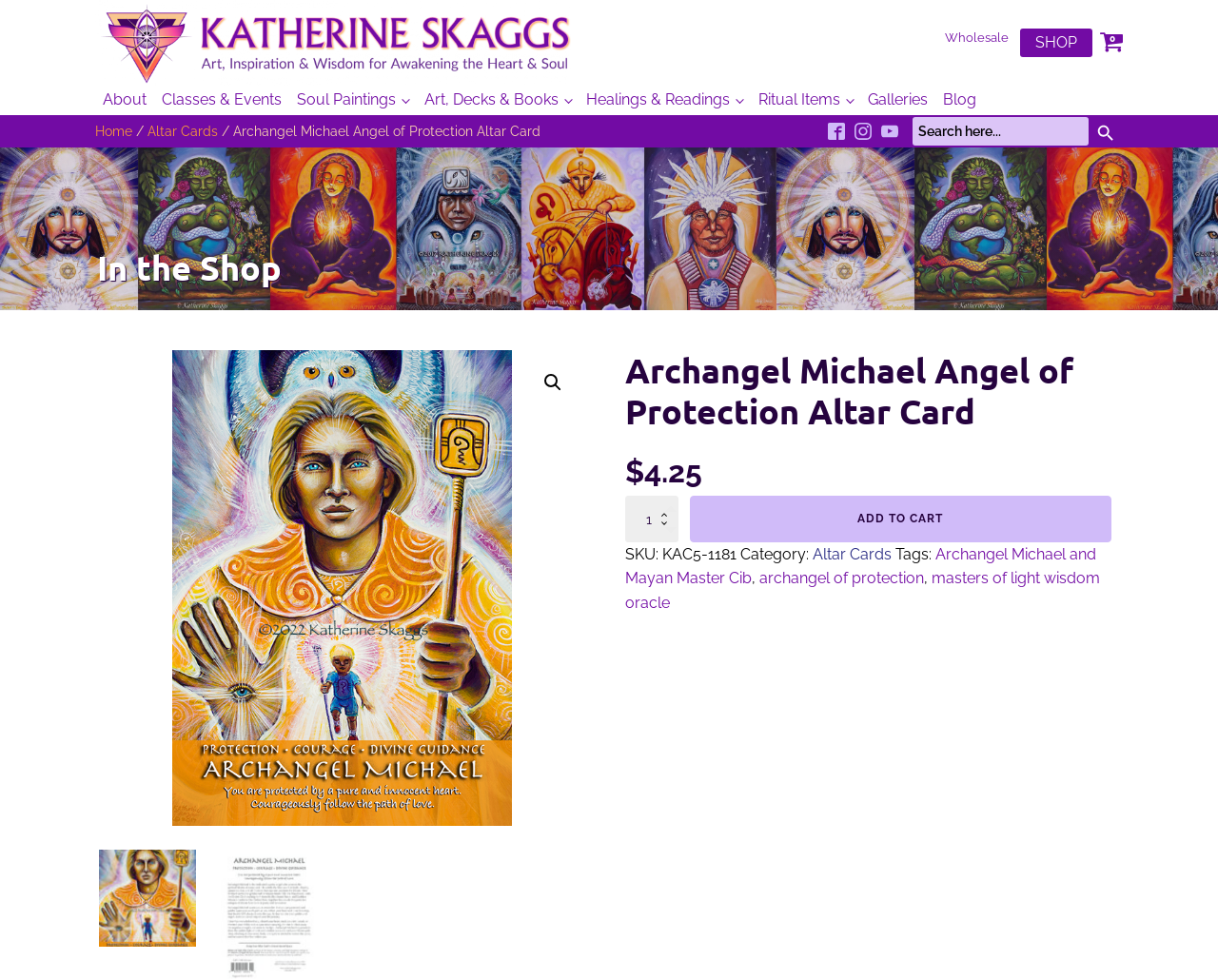Please identify the bounding box coordinates of the area I need to click to accomplish the following instruction: "Search for products".

[0.749, 0.12, 0.922, 0.149]